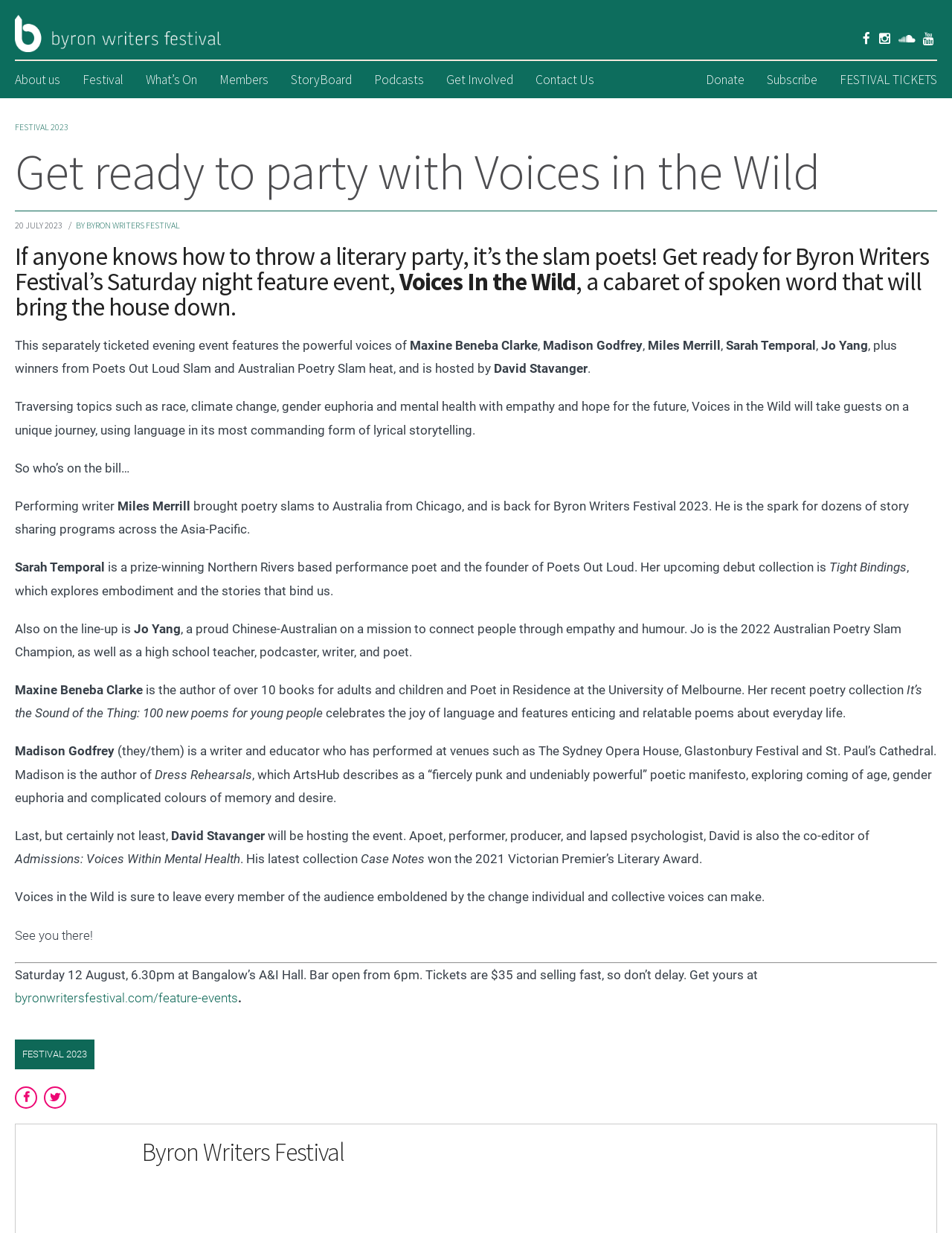Determine the bounding box coordinates in the format (top-left x, top-left y, bottom-right x, bottom-right y). Ensure all values are floating point numbers between 0 and 1. Identify the bounding box of the UI element described by: About Us

None